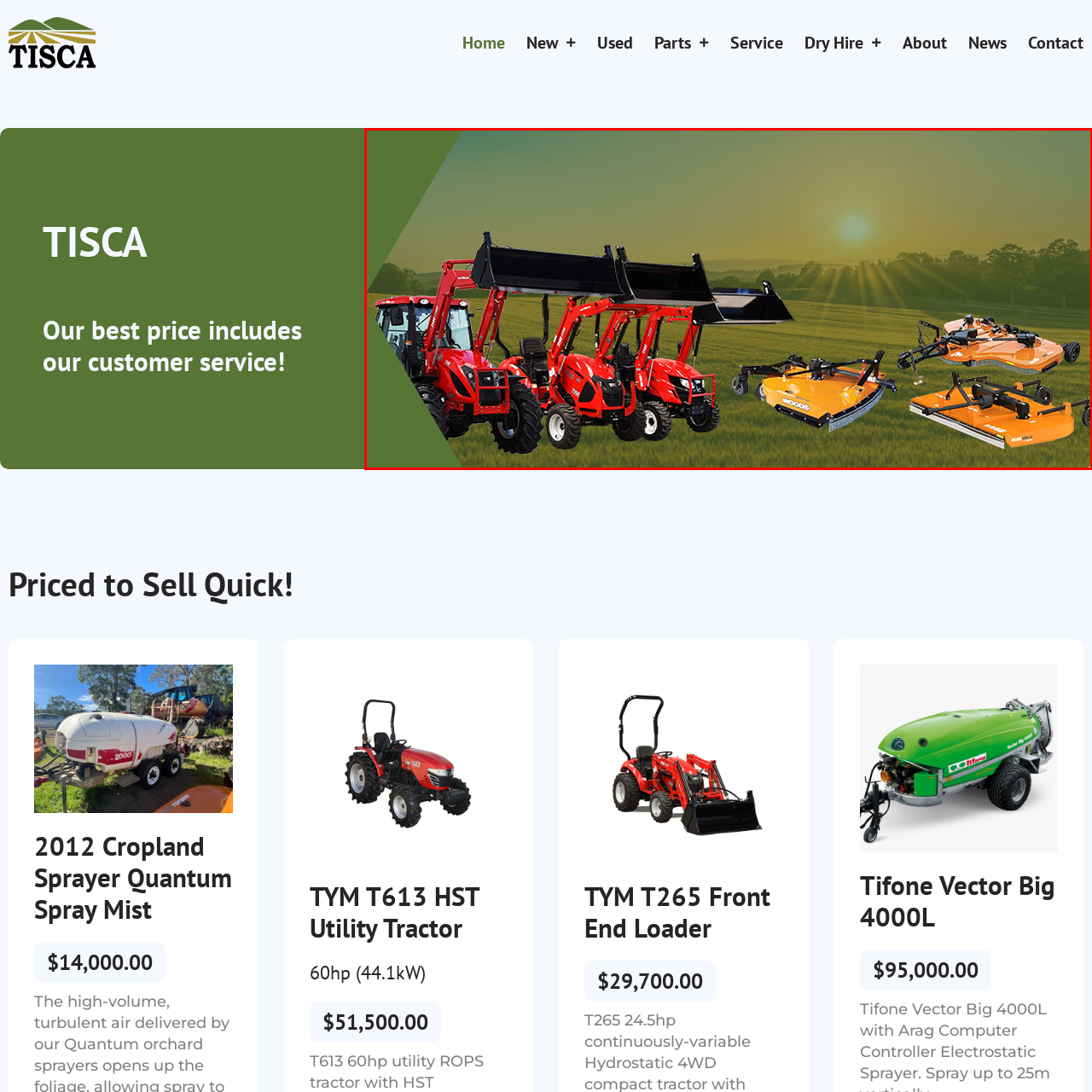Describe meticulously the scene encapsulated by the red boundary in the image.

The image showcases a dynamic agricultural scene featuring several vibrant red tractors equipped with front loaders, set against a stunning backdrop of a sunrise illuminating a vast green field. The tractors are positioned prominently on the left, displaying a range of capabilities suitable for various farming tasks. To the right, there are orange mowing implements, highlighting the equipment's functional diversity. The glowing sunlight and mild gradient in the sky enhance the agricultural theme, symbolizing new beginnings and the hard work of farming. This visual encapsulates the spirit of agriculture, emphasizing the importance of reliable machinery in enhancing productivity and efficiency in farming practices.